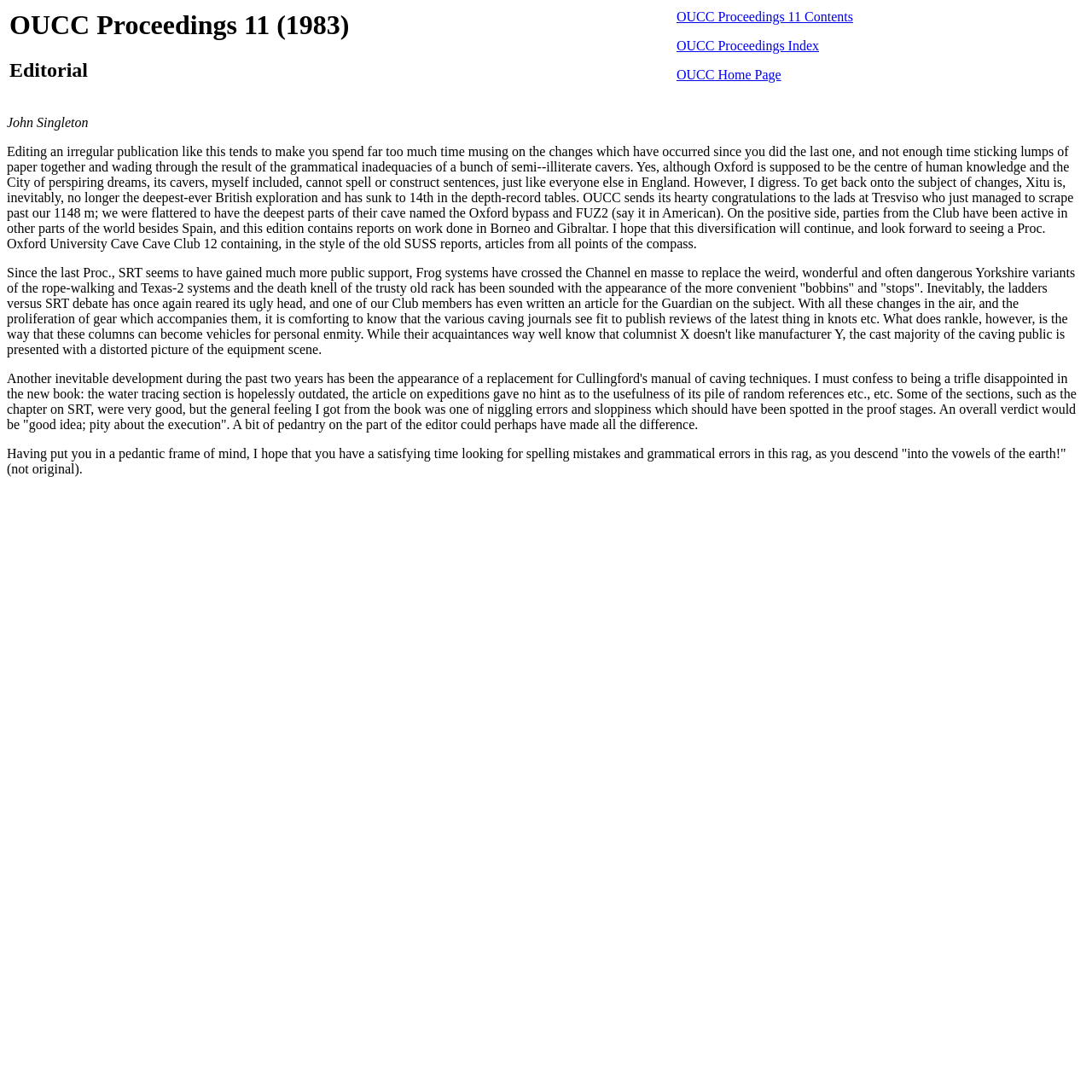Generate a detailed explanation of the webpage's features and information.

The webpage appears to be the editorial section of the OUCC Proceedings 11 (1983) publication. At the top, there is a table with two cells, one containing the title "OUCC Proceedings 11 (1983) Editorial" and the other containing links to "OUCC Proceedings 11 Contents", "OUCC Proceedings Index", and "OUCC Home Page". 

Below the table, there is a section with the editor's introduction, written by John Singleton. The text discusses the changes that have occurred since the last publication, including the demotion of Xitu from being the deepest-ever British exploration and the Club's activities in other parts of the world. 

Following the introduction, there are three paragraphs of text that discuss various topics related to caving, including the increasing popularity of SRT (Single Rope Technique), the debate between ladders and SRT, and the publication of reviews of caving equipment. The text also mentions the appearance of a new book on caving techniques, which the editor found disappointing due to its errors and sloppiness.

The overall layout of the webpage is simple, with a clear hierarchy of headings and paragraphs. The text is dense and informative, suggesting that the webpage is intended for readers with a background in caving.